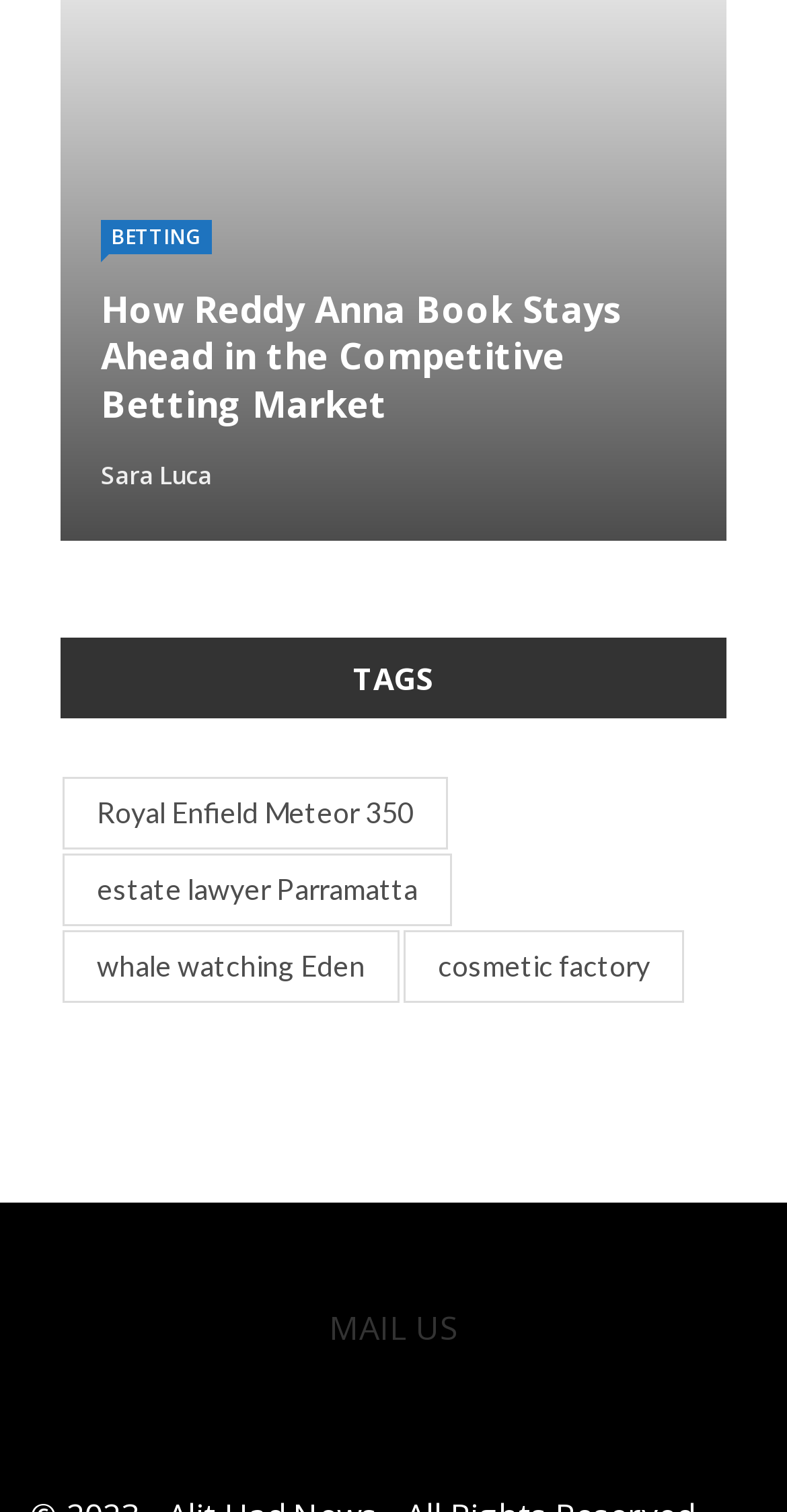What is the last link on the webpage?
Based on the image, provide your answer in one word or phrase.

MAIL US